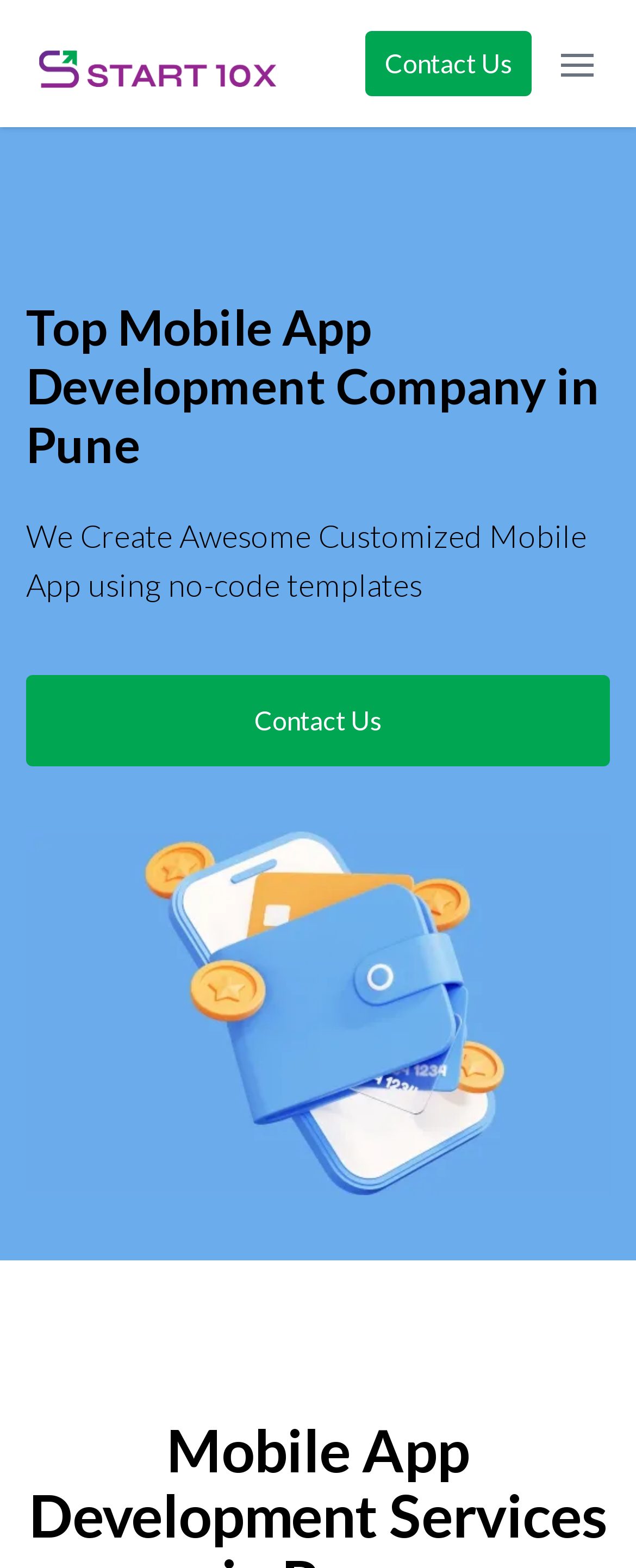Is there an image on the page?
Please answer the question with a detailed response using the information from the screenshot.

There is an image on the page, as indicated by the image element with bounding box coordinates [0.041, 0.53, 0.959, 0.763], although the image description is not provided.